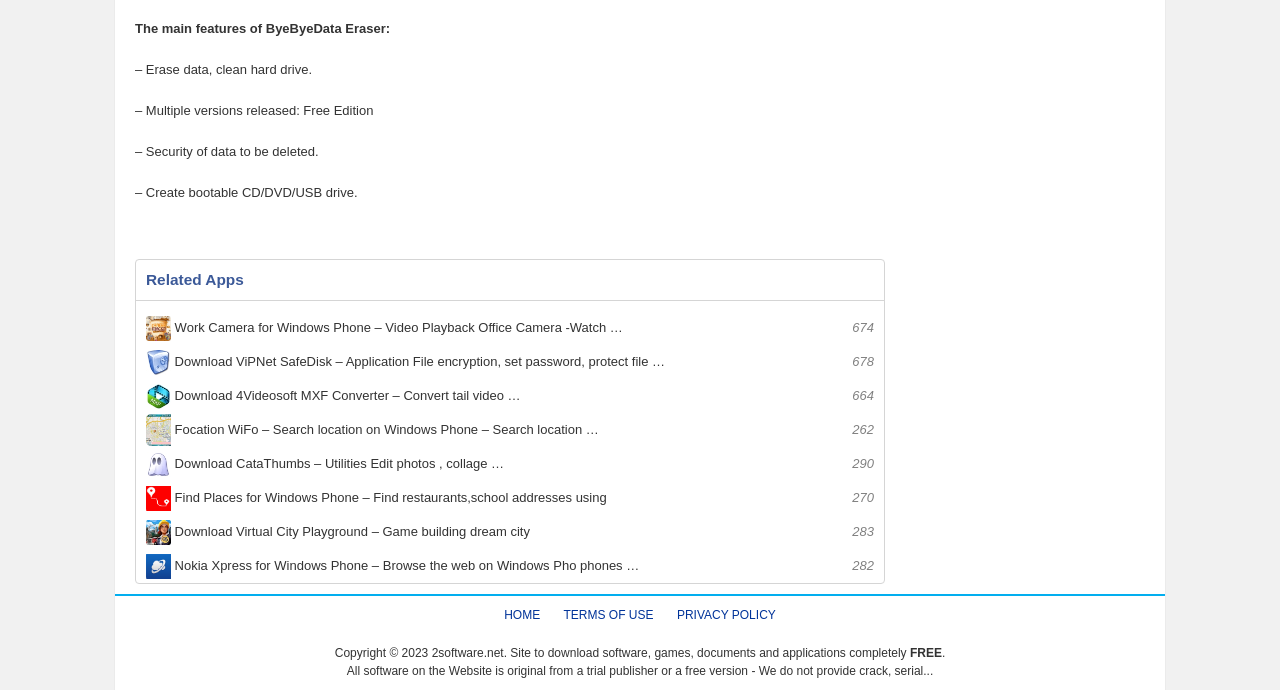What is the purpose of the 'Related Apps' section?
Using the information from the image, give a concise answer in one word or a short phrase.

To list related apps